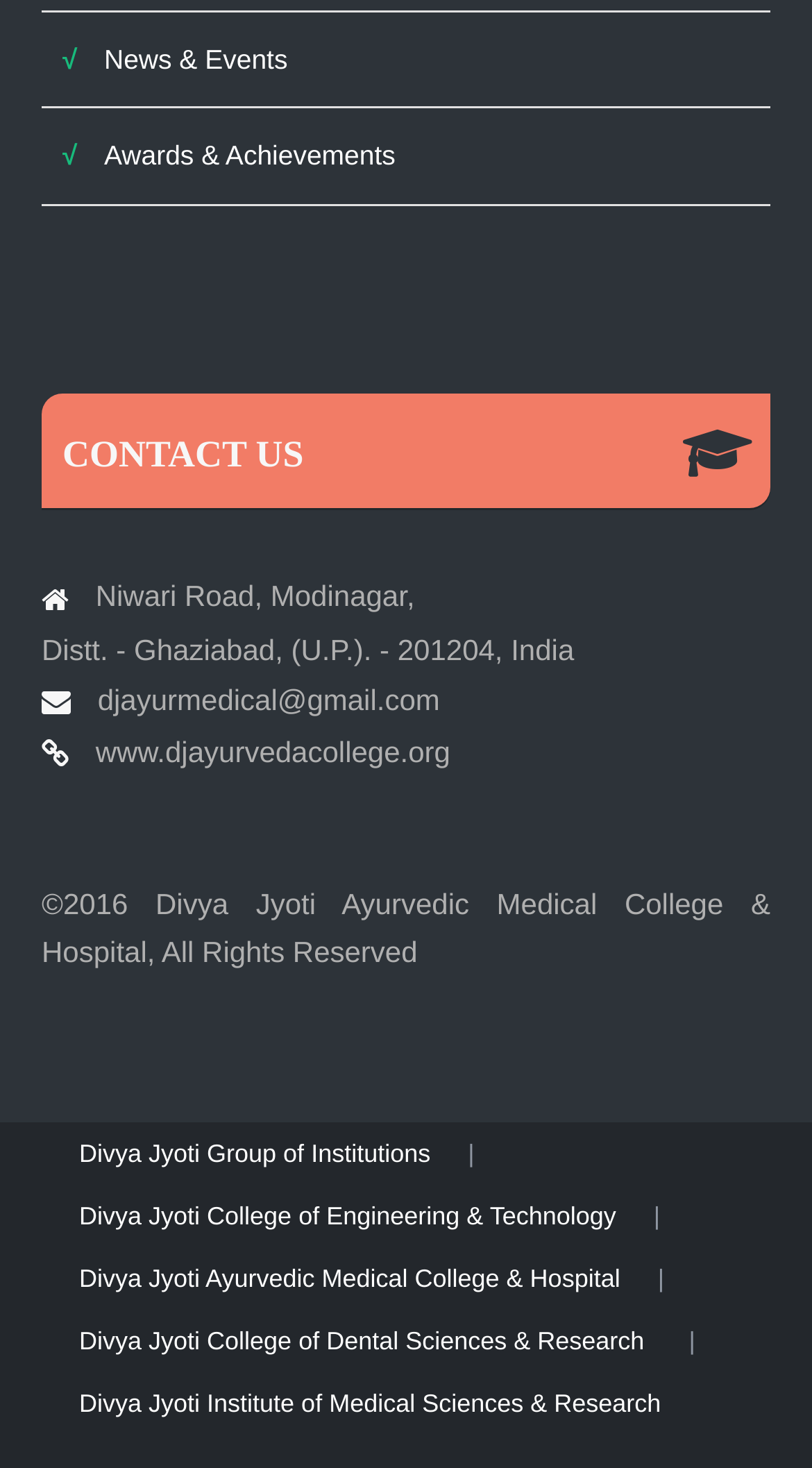Determine the bounding box coordinates of the section to be clicked to follow the instruction: "View Divya Jyoti Group of Institutions". The coordinates should be given as four float numbers between 0 and 1, formatted as [left, top, right, bottom].

[0.051, 0.765, 0.584, 0.807]